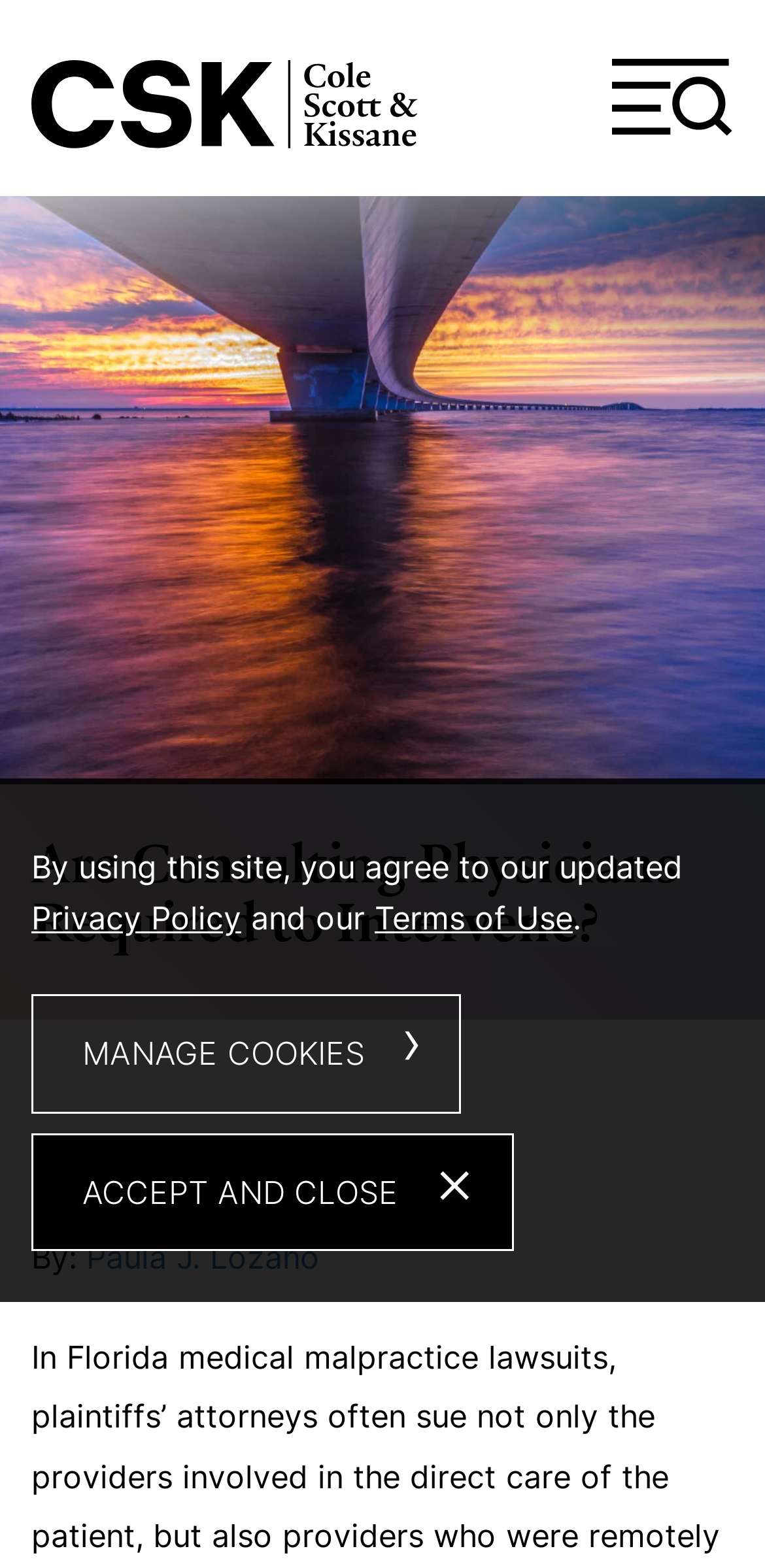Please identify the bounding box coordinates of the element on the webpage that should be clicked to follow this instruction: "Read the article by Paula J. Lozano". The bounding box coordinates should be given as four float numbers between 0 and 1, formatted as [left, top, right, bottom].

[0.113, 0.79, 0.418, 0.815]